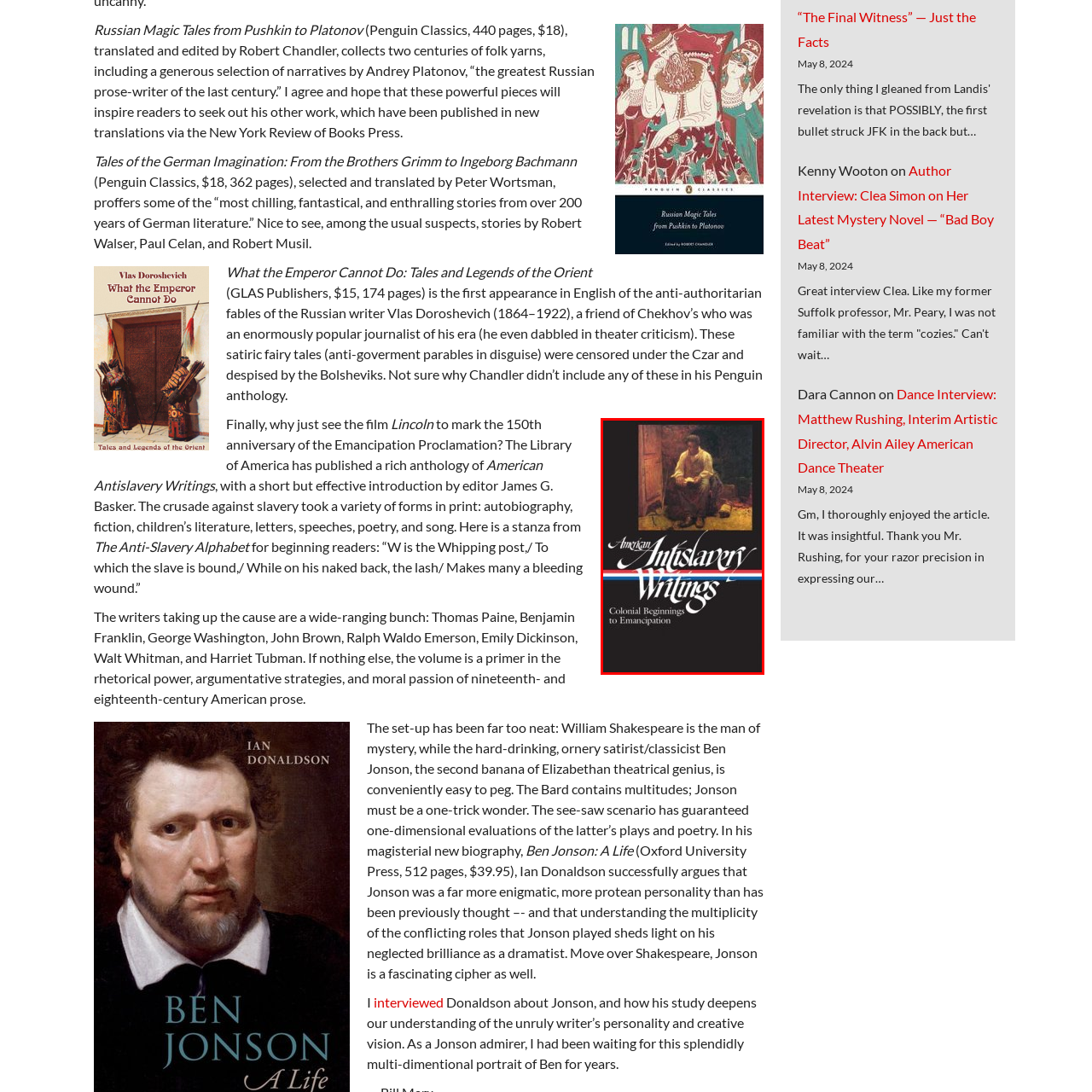What types of texts are included in the book? View the image inside the red bounding box and respond with a concise one-word or short-phrase answer.

Autobiographical accounts, children's literature, and poetry